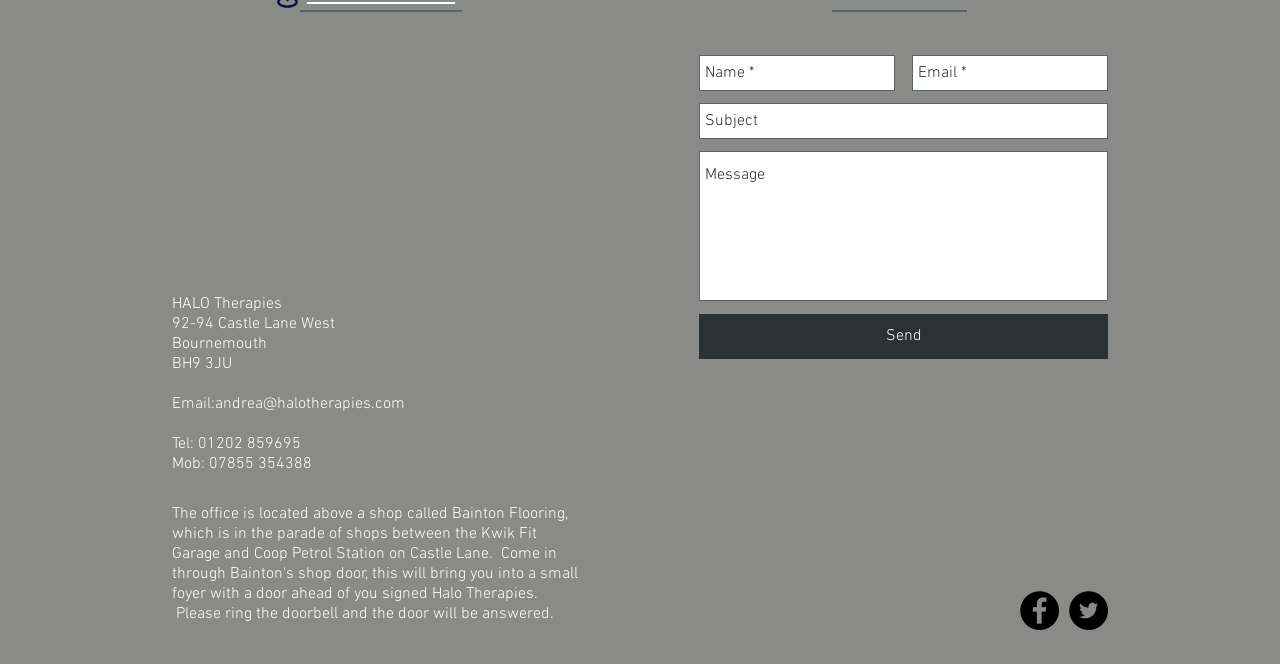Using the provided description aria-label="Facebook - Black Circle", find the bounding box coordinates for the UI element. Provide the coordinates in (top-left x, top-left y, bottom-right x, bottom-right y) format, ensuring all values are between 0 and 1.

[0.797, 0.89, 0.827, 0.949]